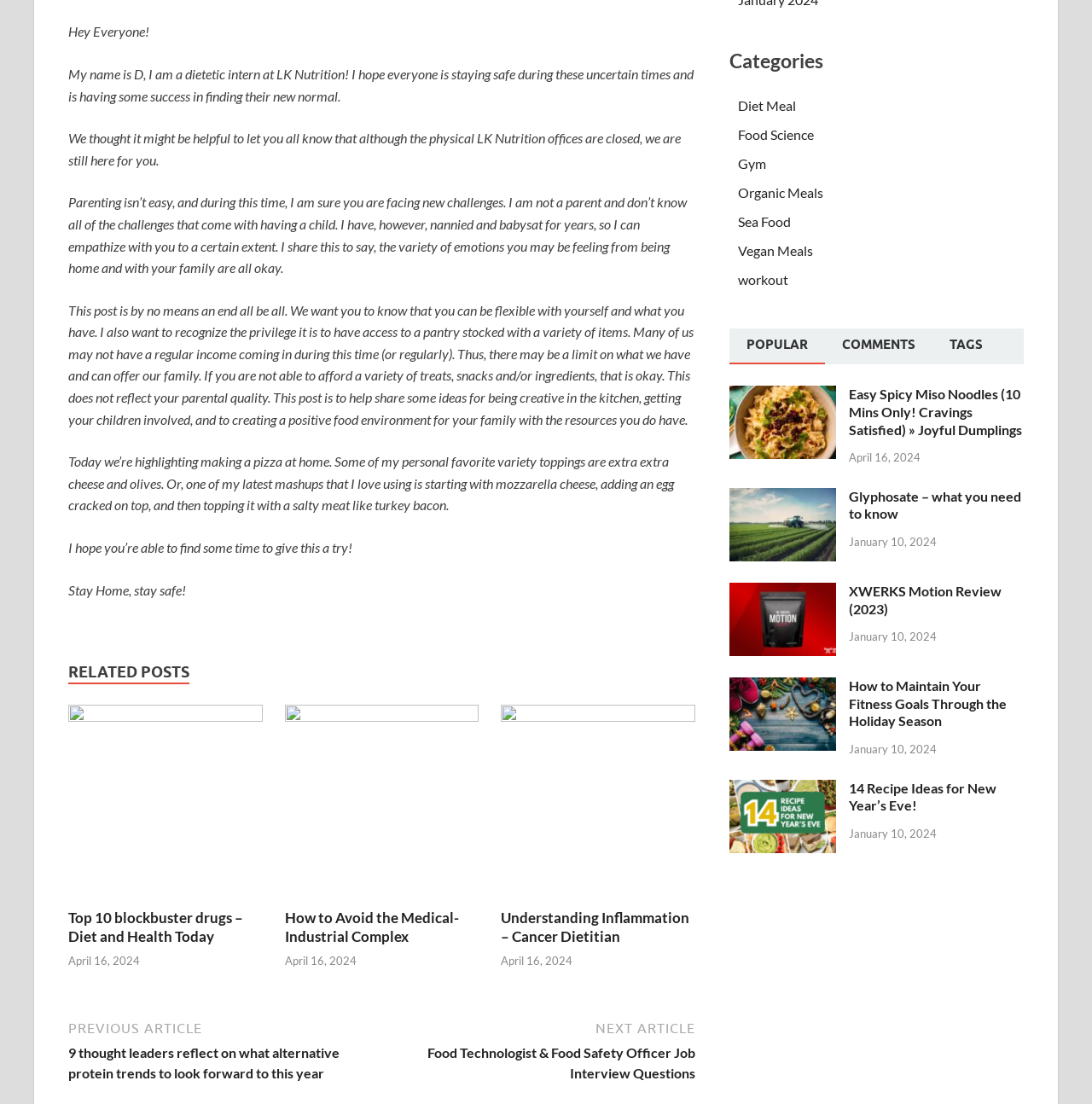Find the bounding box of the web element that fits this description: "Popular".

[0.668, 0.298, 0.756, 0.33]